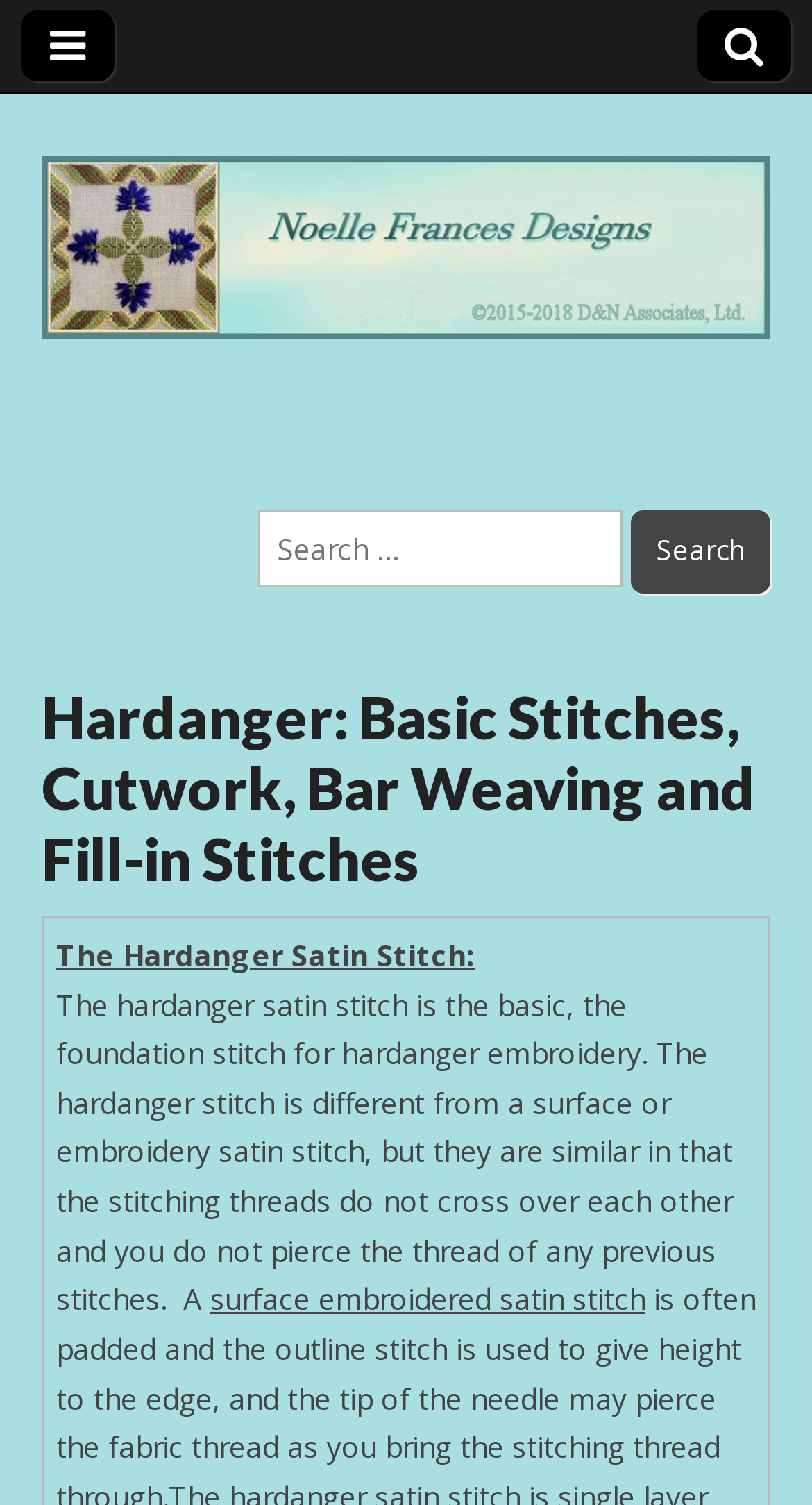What is the main topic of the webpage?
Please look at the screenshot and answer in one word or a short phrase.

Hardanger embroidery